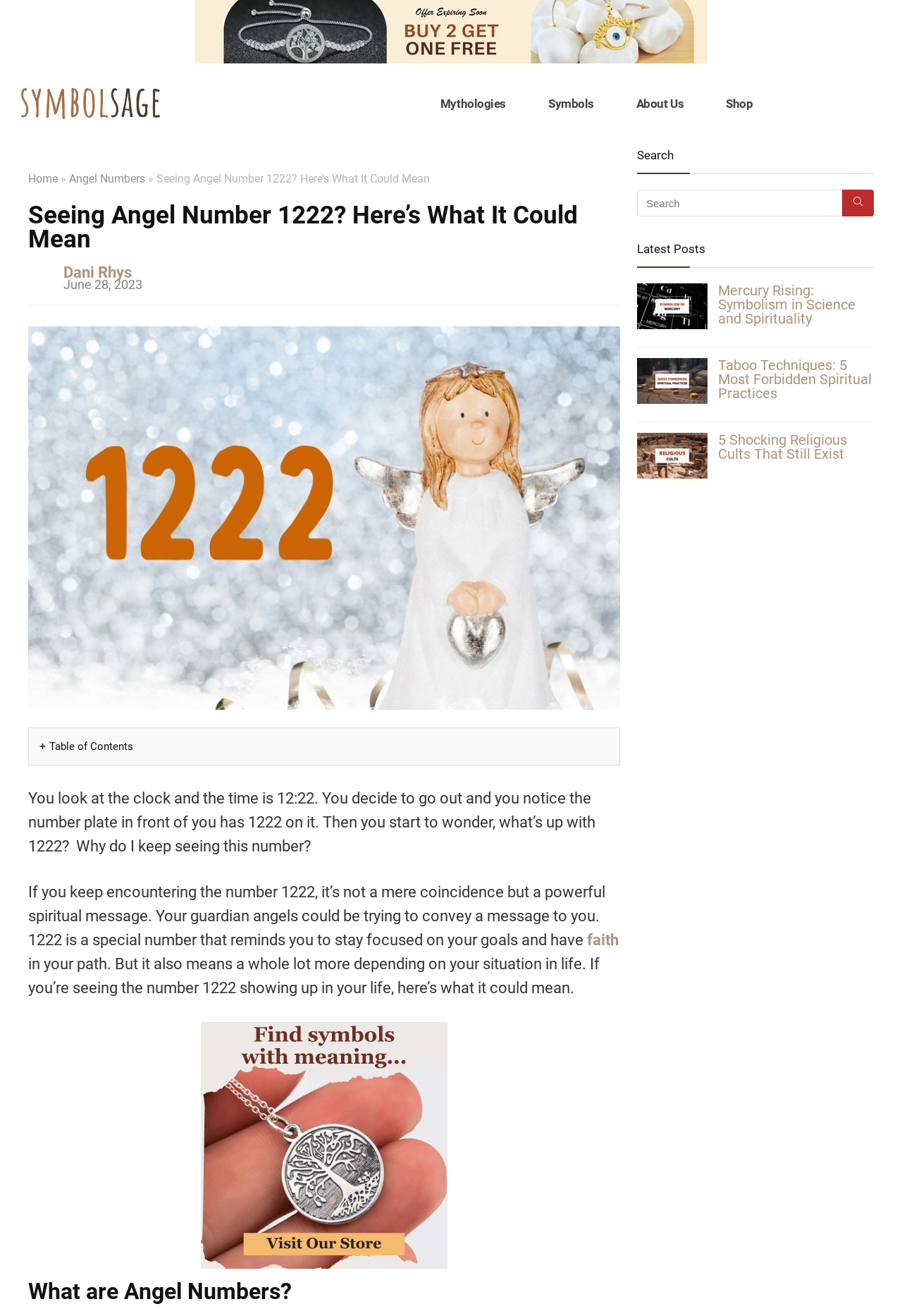Please specify the coordinates of the bounding box for the element that should be clicked to carry out this instruction: "View 'Taboo Techniques: 5 Most Forbidden Spiritual Practices'". The coordinates must be four float numbers between 0 and 1, formatted as [left, top, right, bottom].

[0.796, 0.272, 0.969, 0.304]